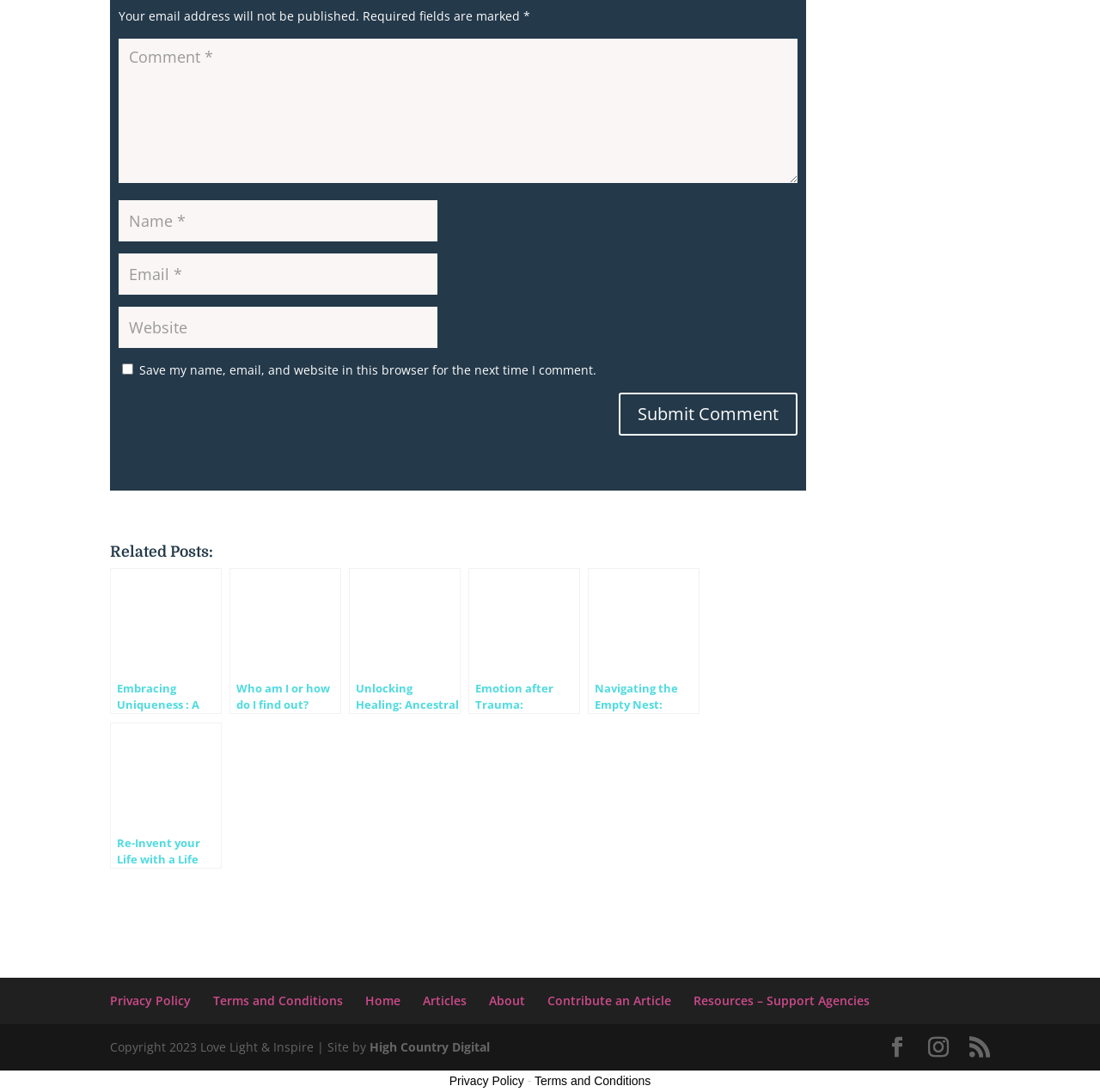Determine the bounding box coordinates for the area you should click to complete the following instruction: "Search for stores and brands".

None